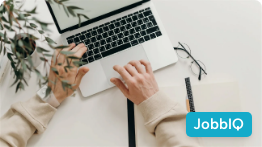Use the details in the image to answer the question thoroughly: 
What is the logo in the lower right corner?

Upon examining the image, a blue logo labeled 'JobbIQ' is prominently displayed in the lower right corner, suggesting a connection to job searching or career development.